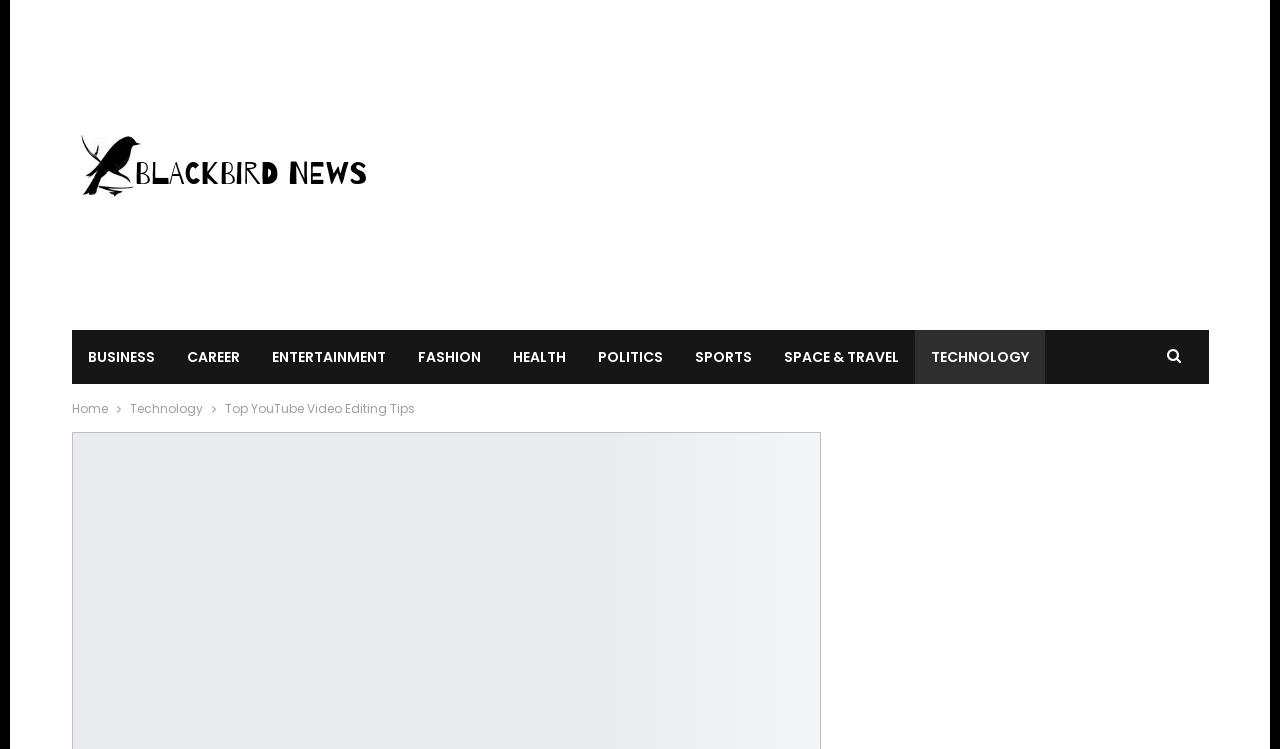Please determine the bounding box coordinates of the element to click in order to execute the following instruction: "click on Home". The coordinates should be four float numbers between 0 and 1, specified as [left, top, right, bottom].

[0.056, 0.531, 0.084, 0.561]